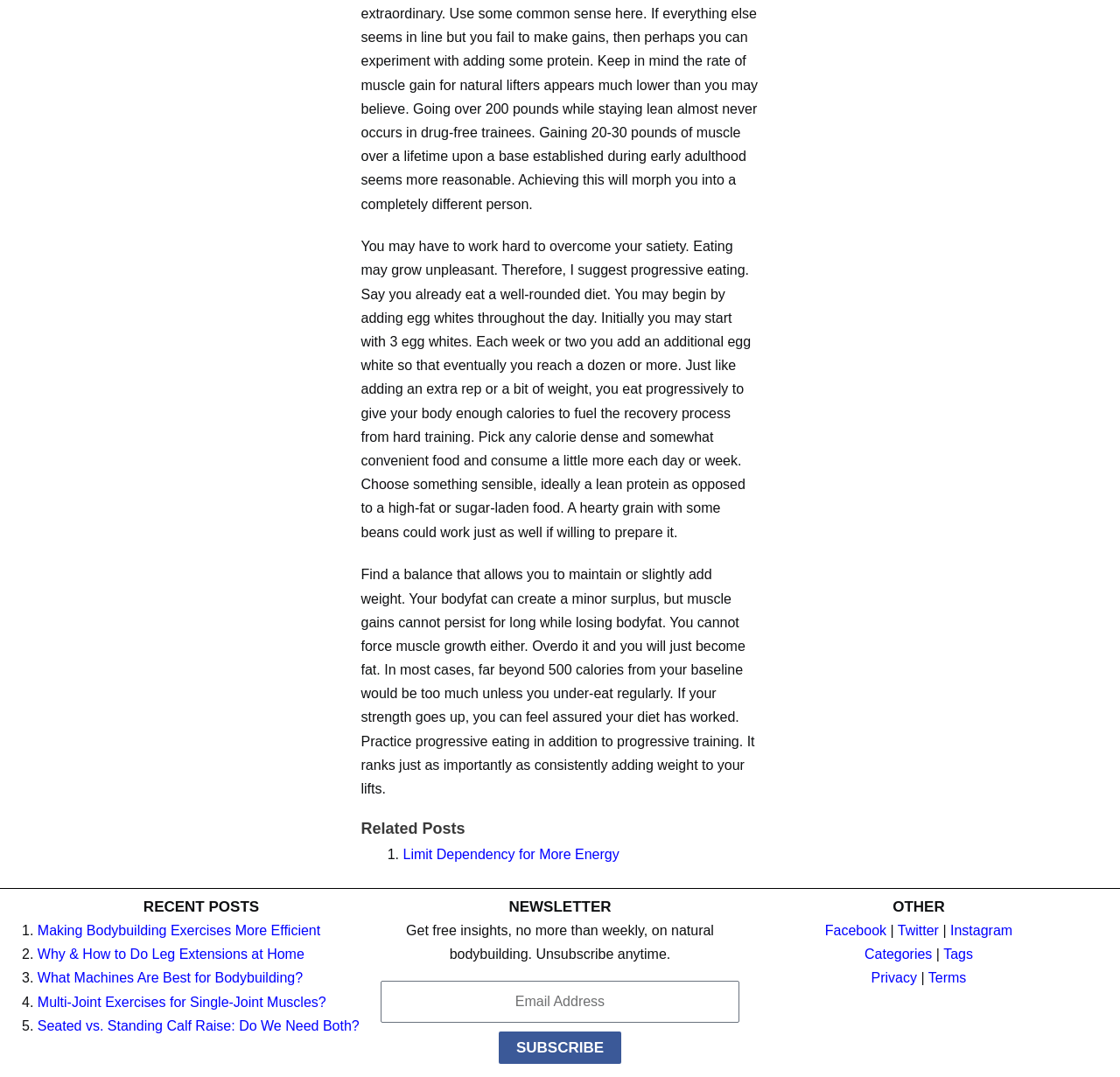Based on what you see in the screenshot, provide a thorough answer to this question: What is the topic of the main article?

The main article discusses the concept of progressive eating, which involves gradually increasing food intake to support muscle growth and recovery. The article provides specific examples and guidelines for implementing progressive eating.